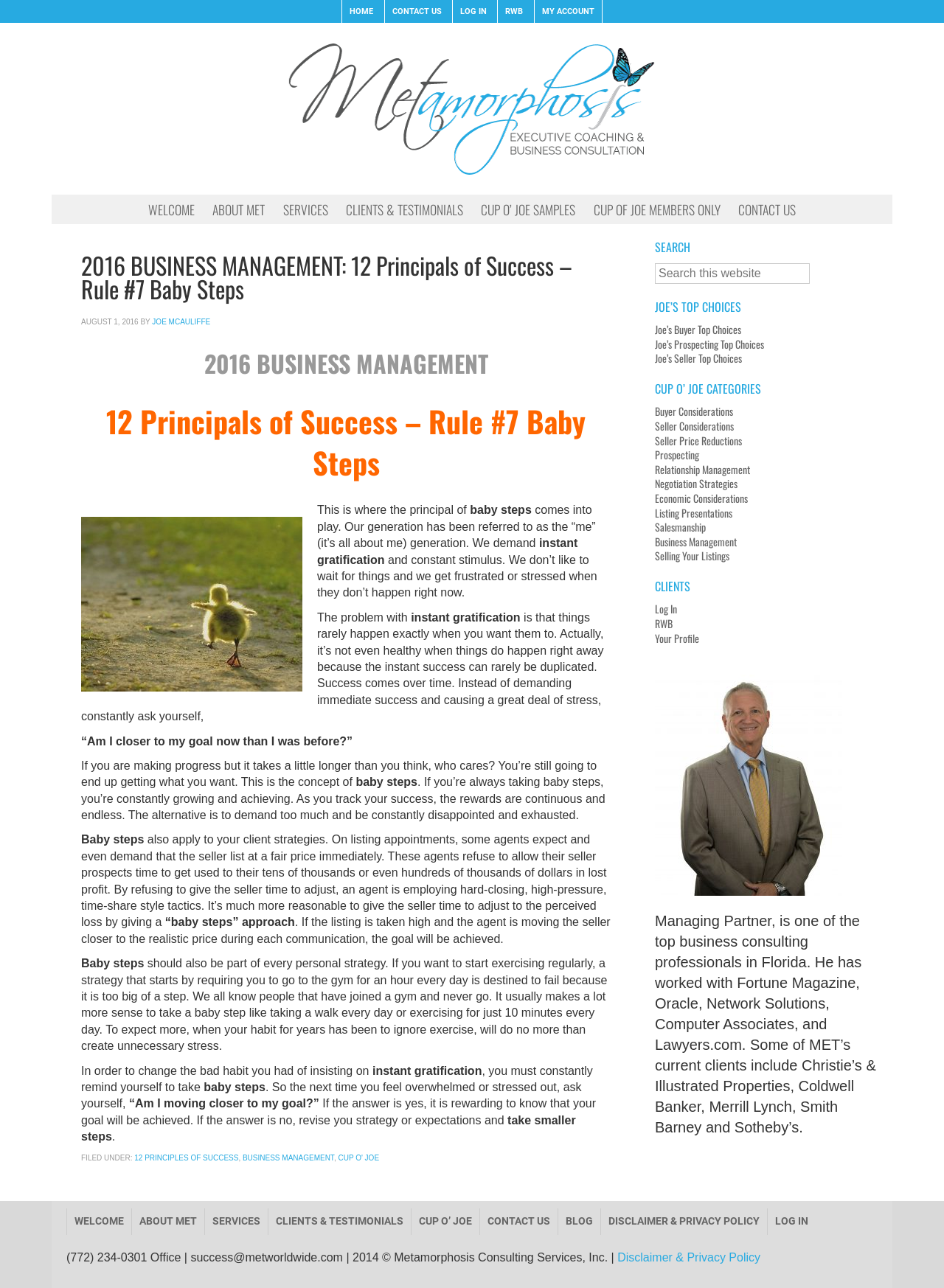What is the topic of the article?
Using the image as a reference, deliver a detailed and thorough answer to the question.

I found the answer by analyzing the content of the article and identifying the keywords '2016 BUSINESS MANAGEMENT' which suggests that the topic is related to business management.